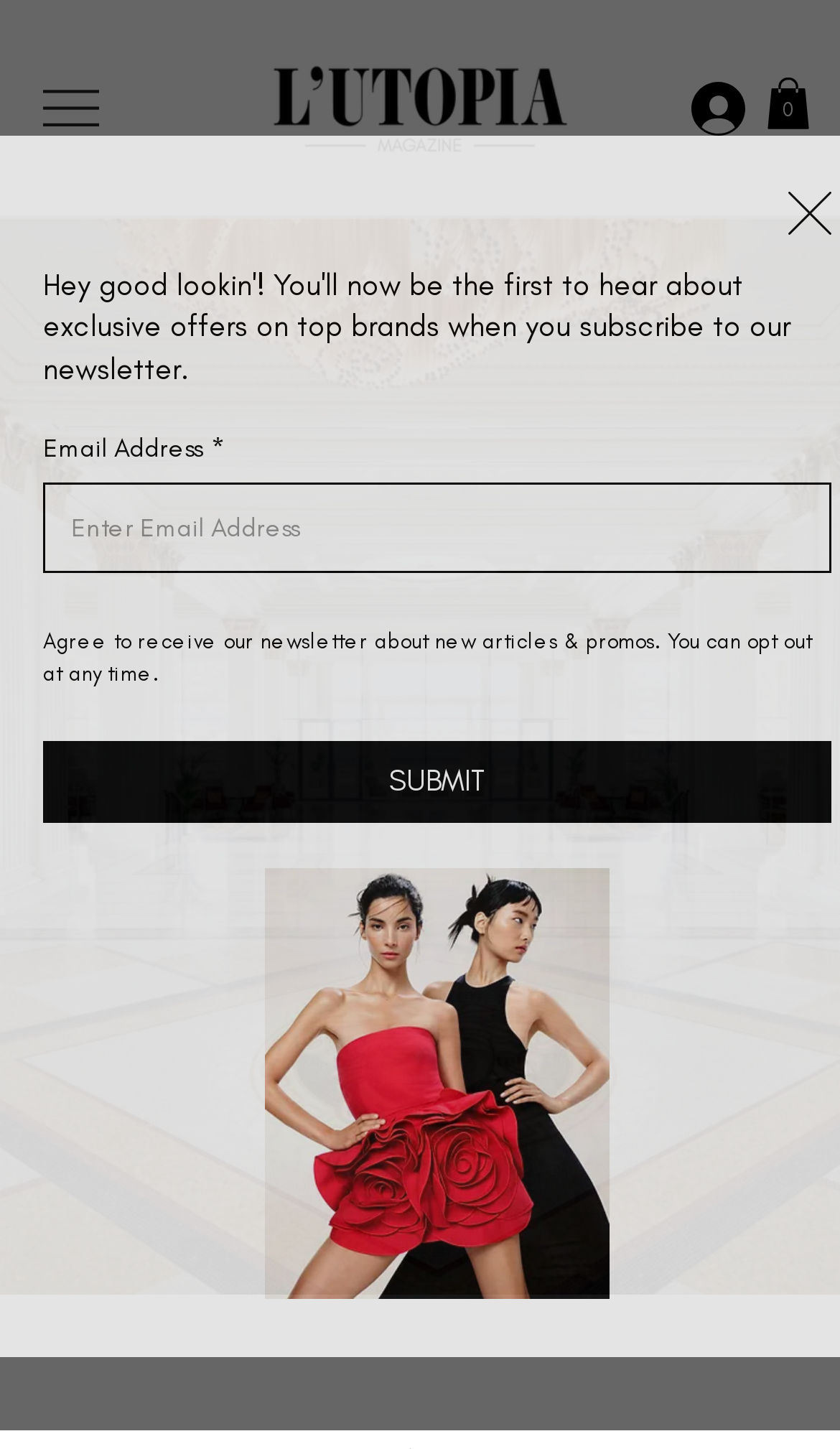How many items are in the cart?
Could you answer the question with a detailed and thorough explanation?

The cart is located at the top right corner of the webpage, and it displays the text 'Cart with 0 items', indicating that there are no items in the cart.